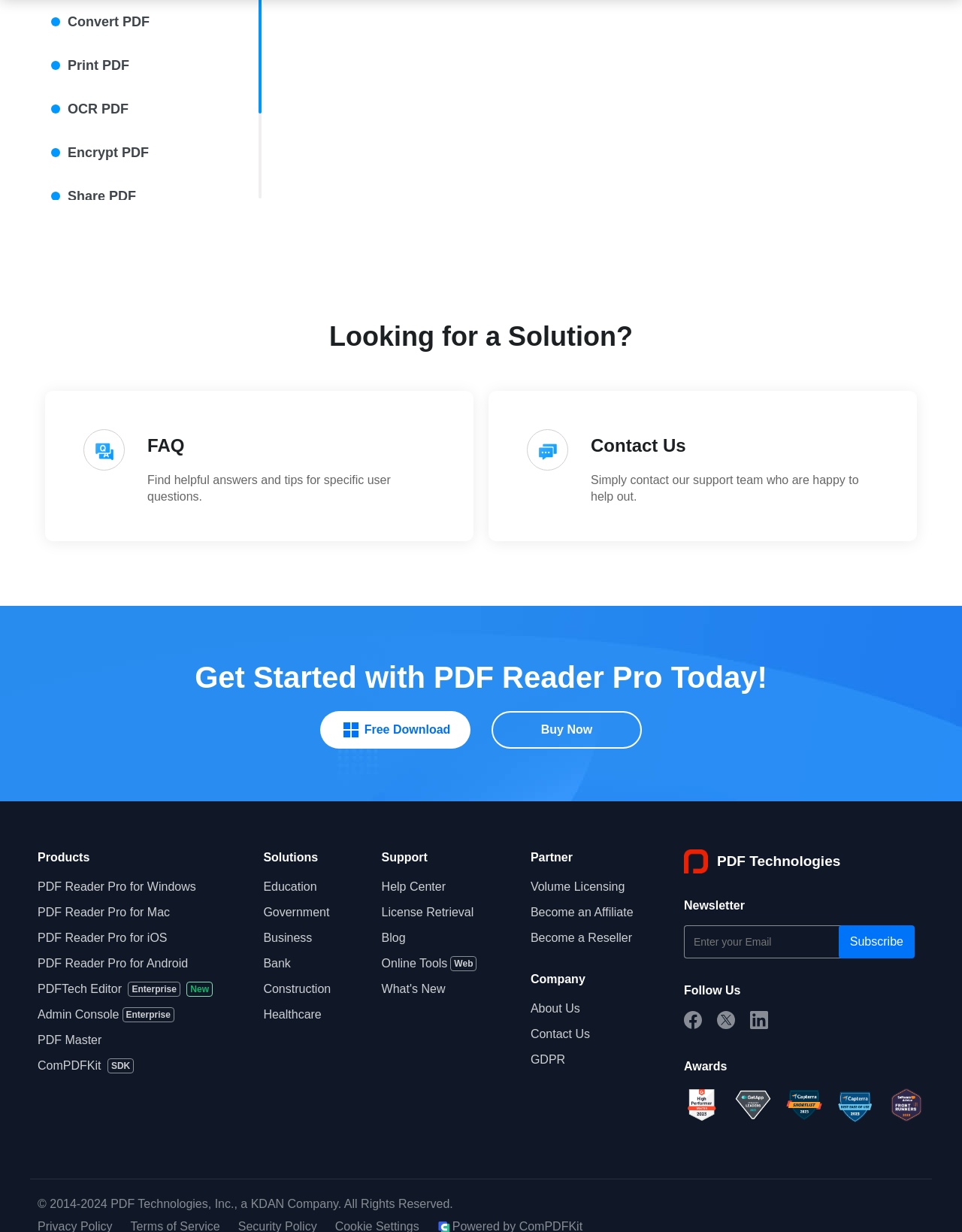Please respond to the question using a single word or phrase:
What is the text of the 'Get Started' button?

Free Download